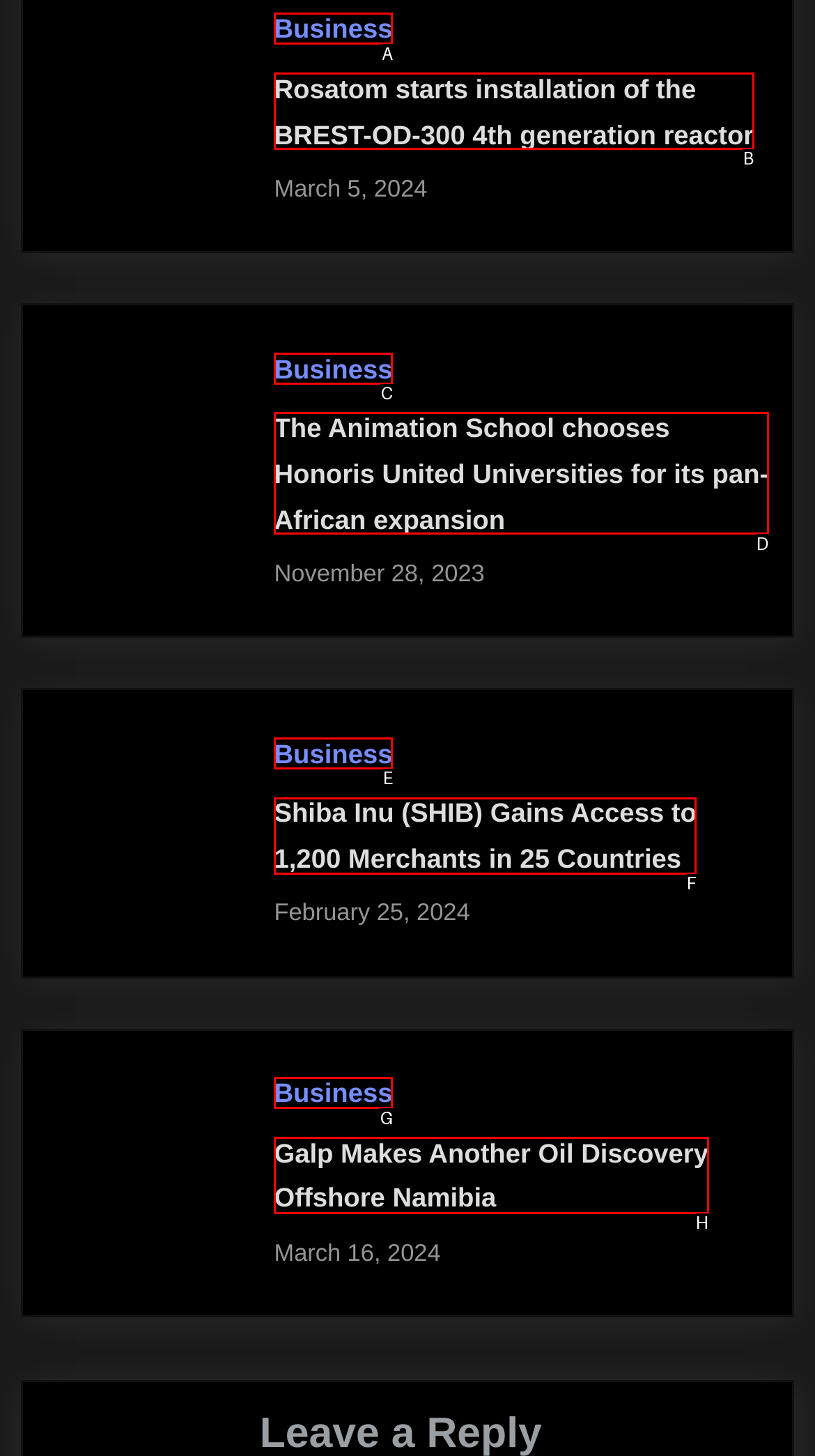Given the task: View The Animation School's expansion news, tell me which HTML element to click on.
Answer with the letter of the correct option from the given choices.

D